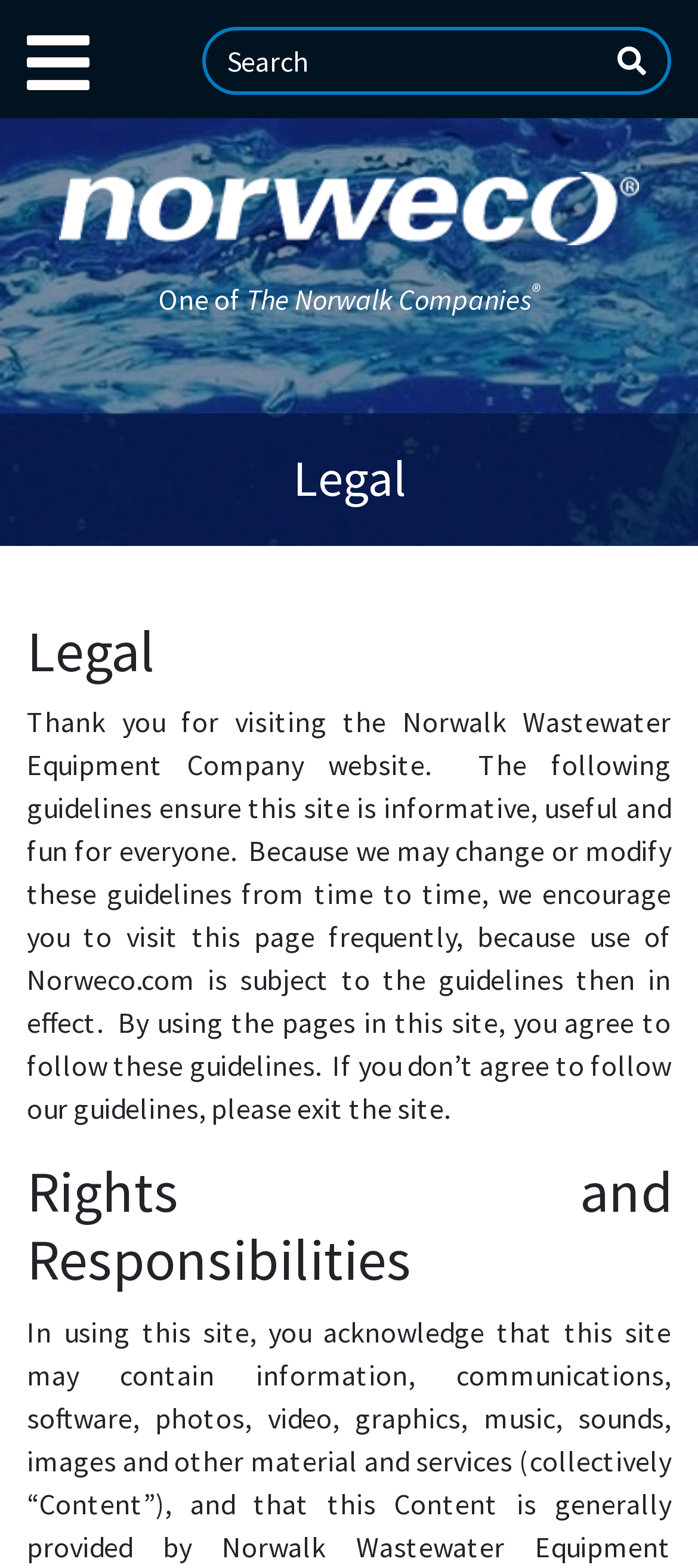What is the purpose of the 'Legal' page? From the image, respond with a single word or brief phrase.

To outline guidelines for using the website